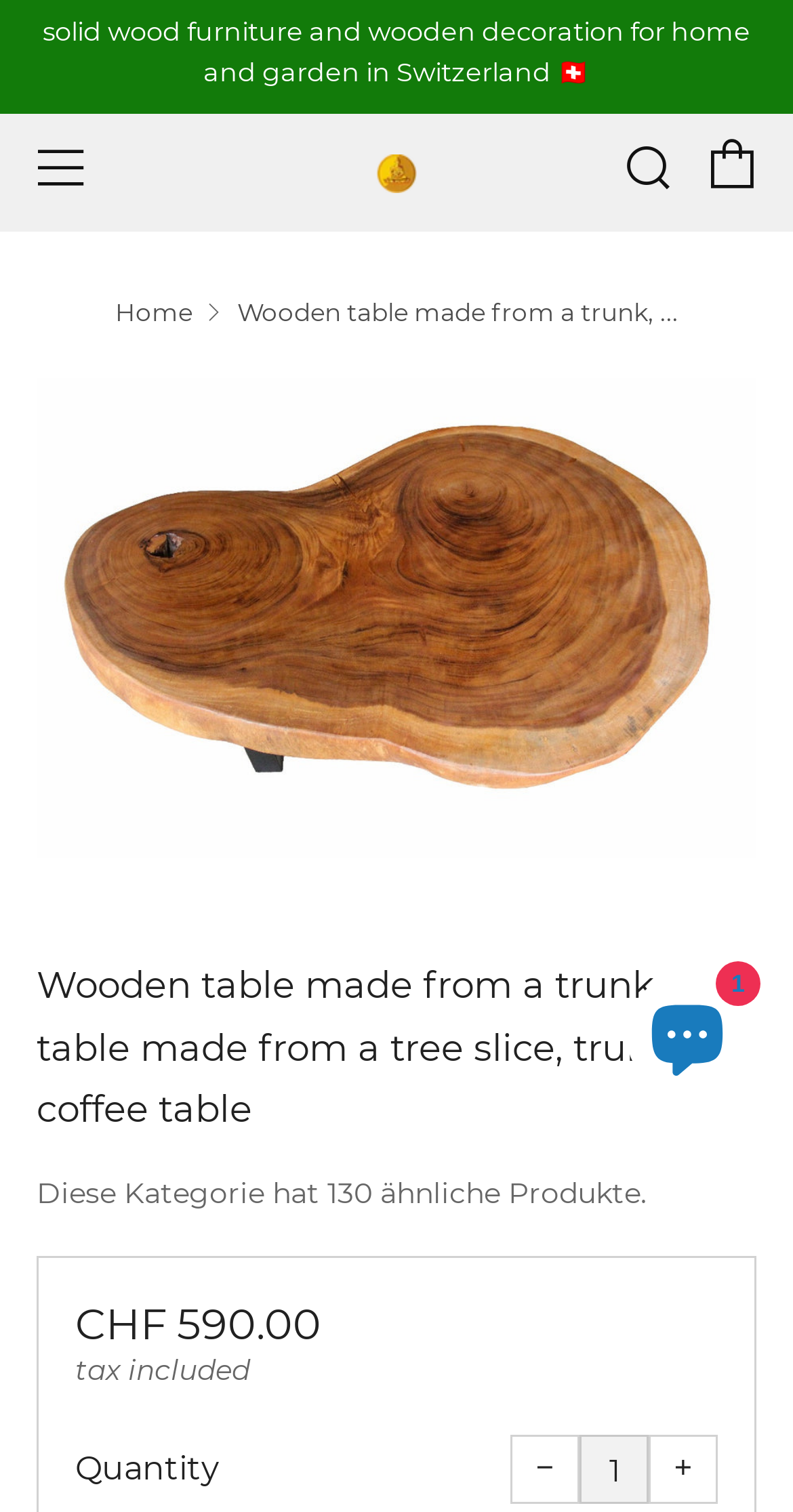Identify the bounding box coordinates of the section that should be clicked to achieve the task described: "Click on the 'Menu' link".

[0.046, 0.095, 0.108, 0.128]